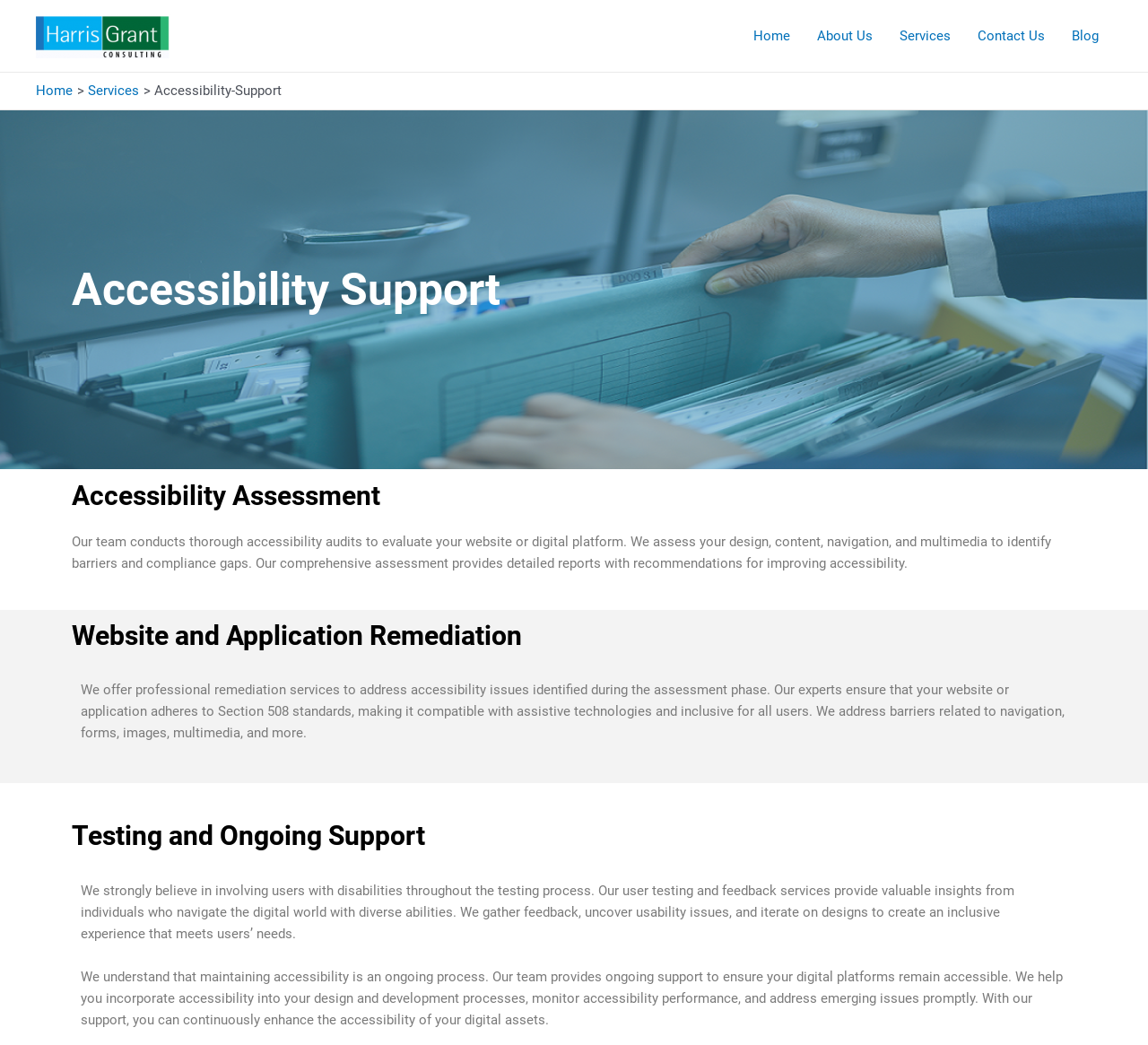What is the company's approach to maintaining accessibility?
Based on the image, respond with a single word or phrase.

Ongoing support